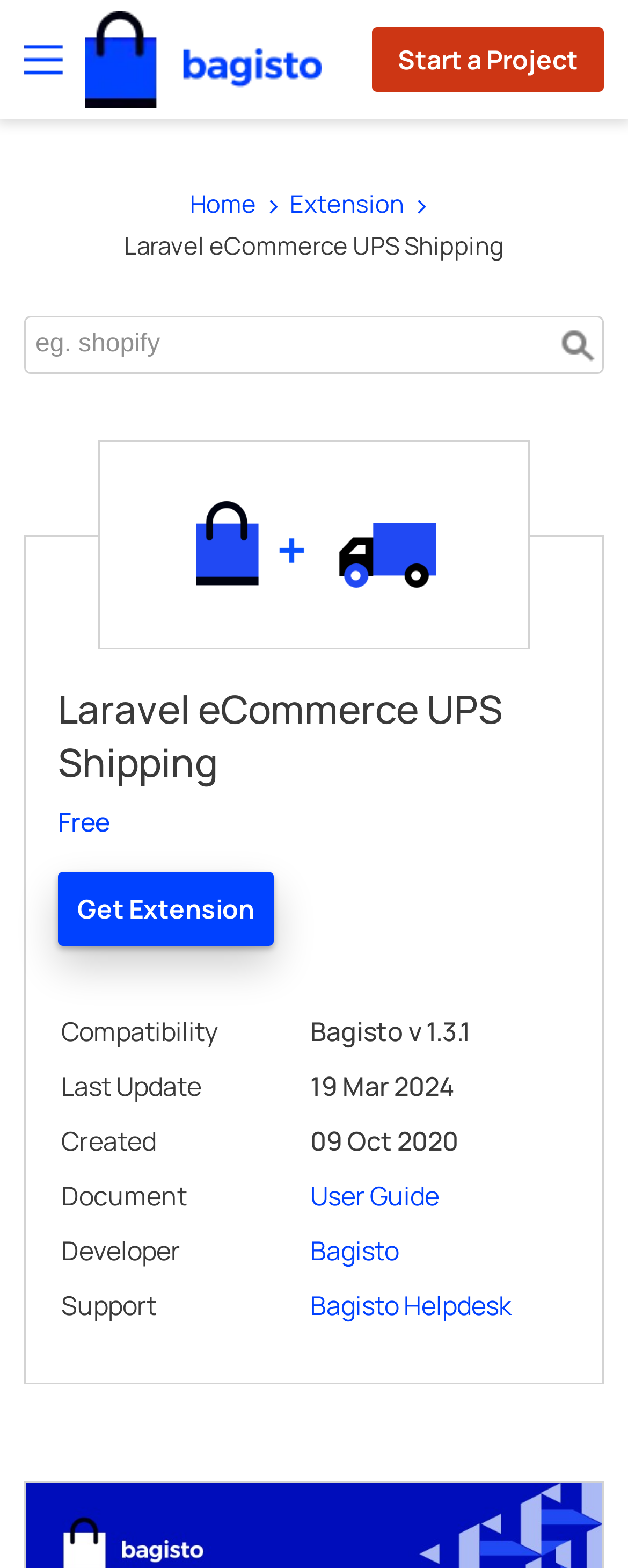Can you find the bounding box coordinates for the element that needs to be clicked to execute this instruction: "Search for an extension"? The coordinates should be given as four float numbers between 0 and 1, i.e., [left, top, right, bottom].

[0.038, 0.201, 0.962, 0.238]